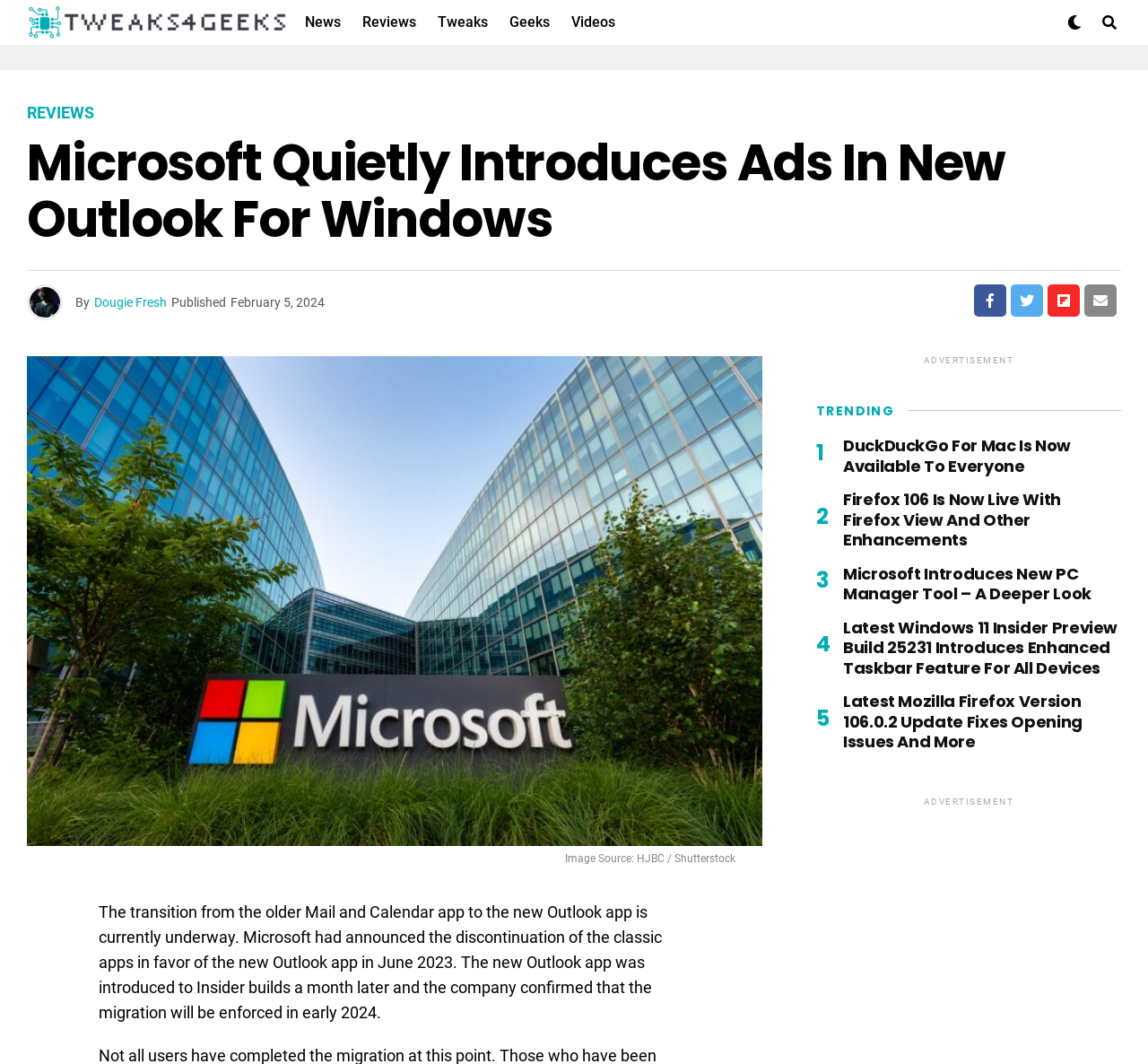Identify the coordinates of the bounding box for the element that must be clicked to accomplish the instruction: "Click on the 'DuckDuckGo For Mac Is Now Available To Everyone' link".

[0.734, 0.411, 0.933, 0.446]